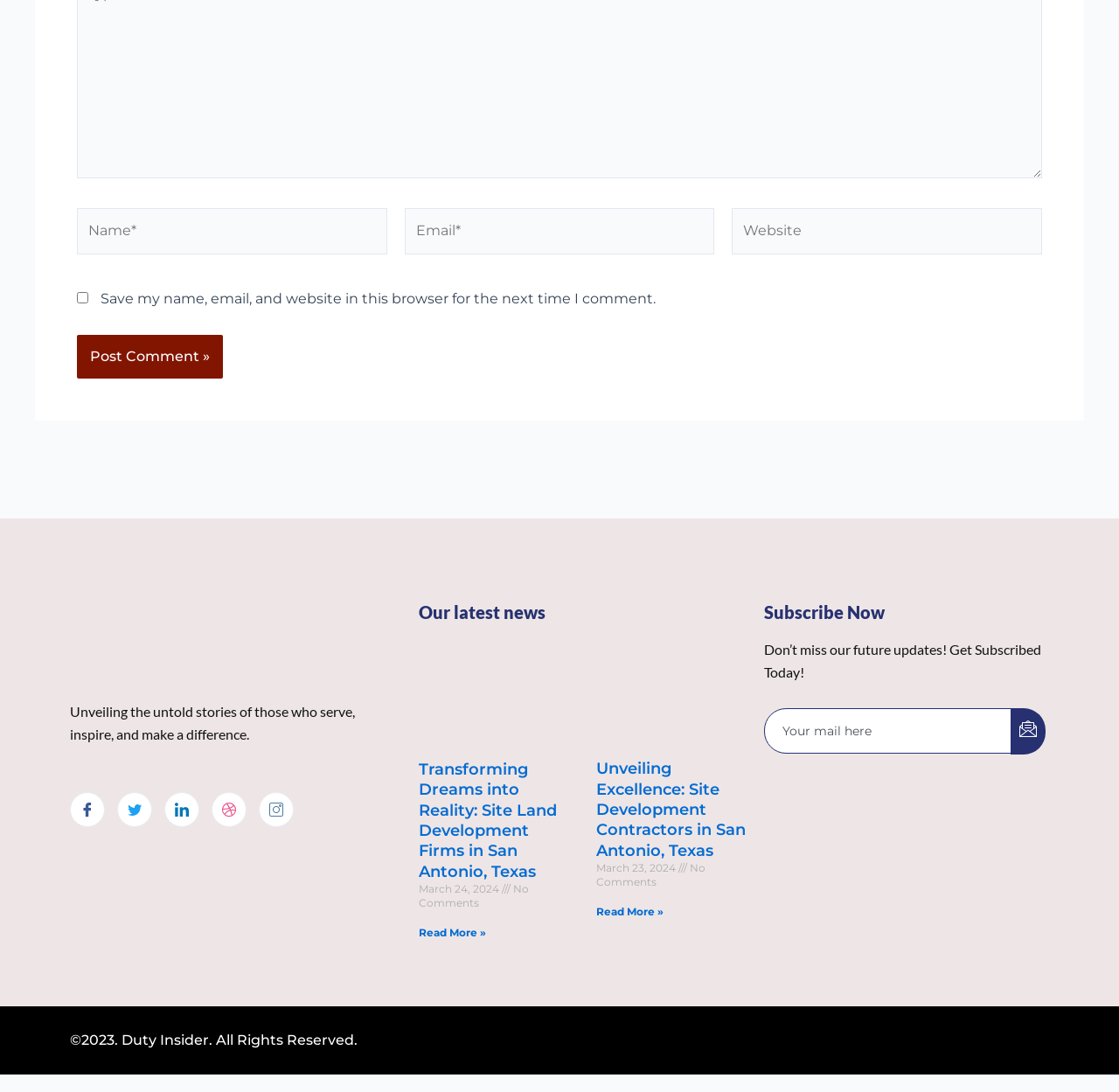What is the call-to-action in the subscription section?
Respond with a short answer, either a single word or a phrase, based on the image.

Get Subscribed Today